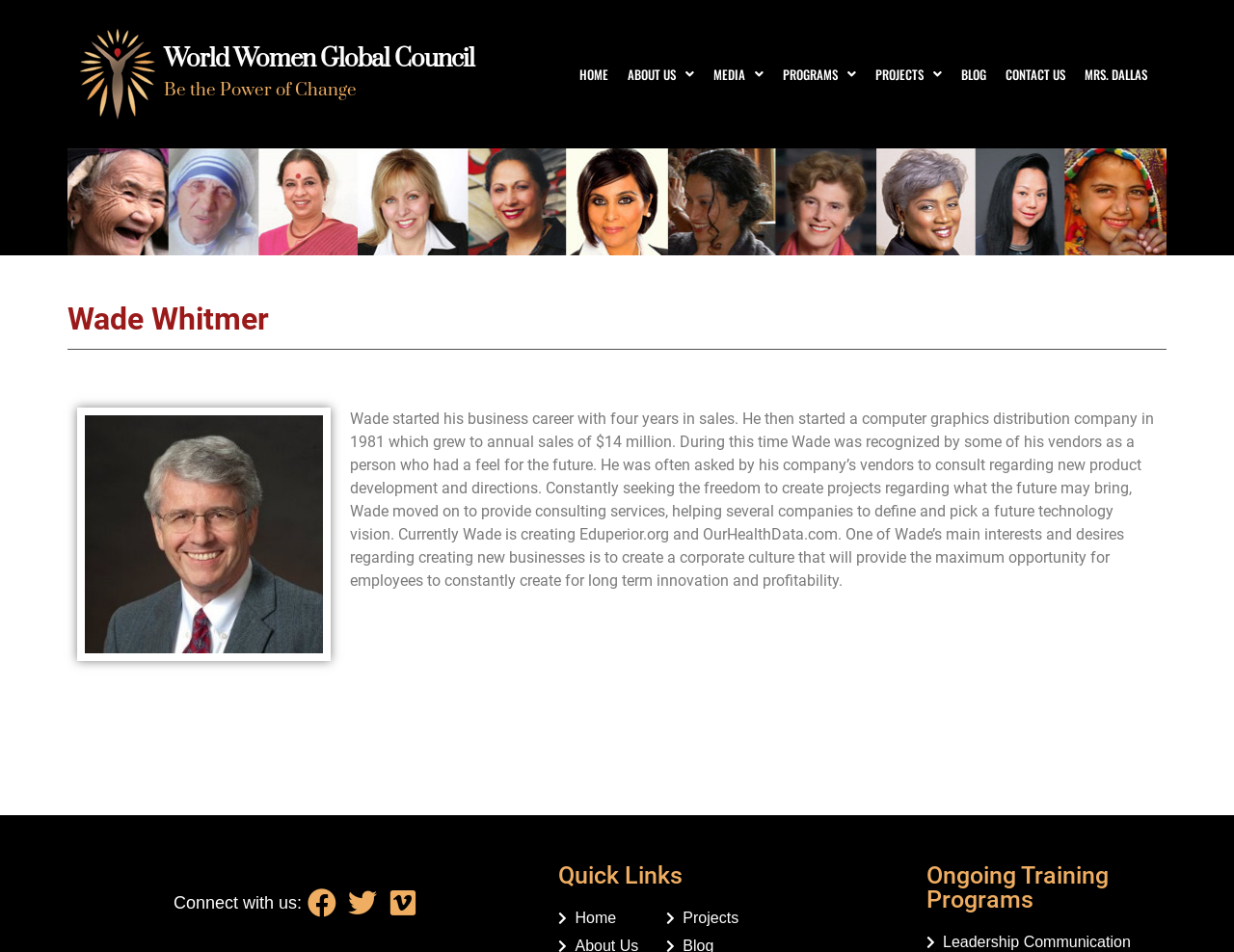What is the focus of Wade's consulting services?
Please provide a comprehensive answer to the question based on the webpage screenshot.

According to the webpage, Wade's consulting services focus on helping companies define and pick a future technology vision, which suggests that his expertise lies in this area.